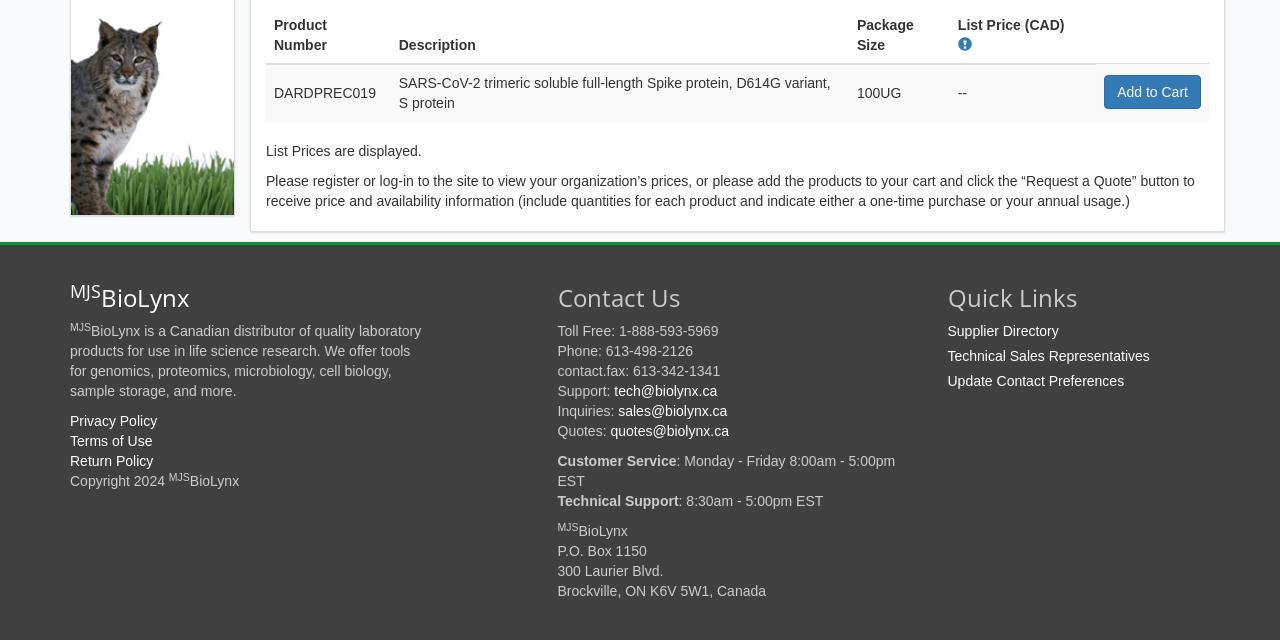Locate and provide the bounding box coordinates for the HTML element that matches this description: "quotes@biolynx.ca".

[0.477, 0.661, 0.569, 0.686]